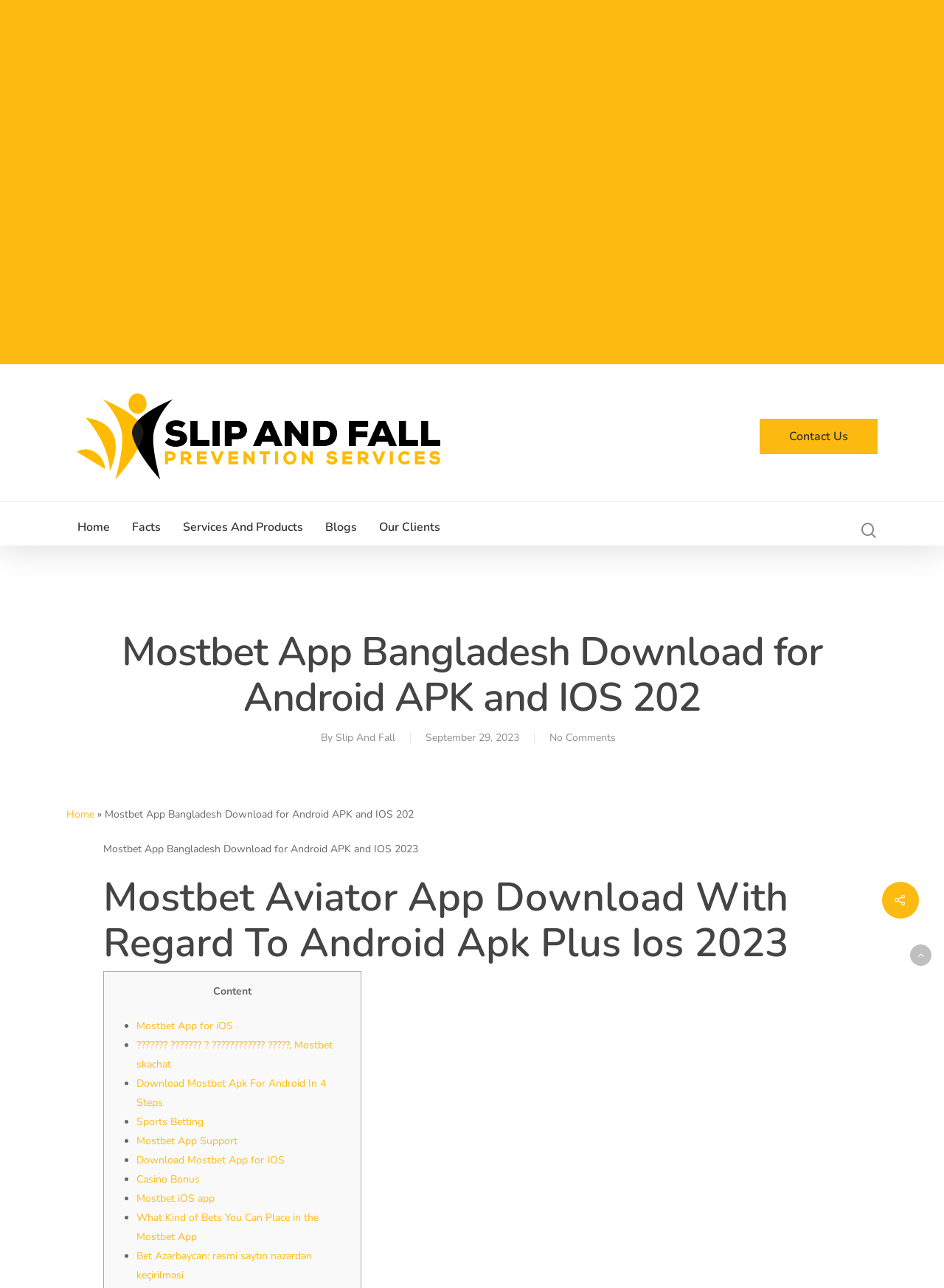Identify the bounding box coordinates necessary to click and complete the given instruction: "Read Mostbet App Bangladesh Download for Android APK and IOS 202".

[0.109, 0.477, 0.891, 0.571]